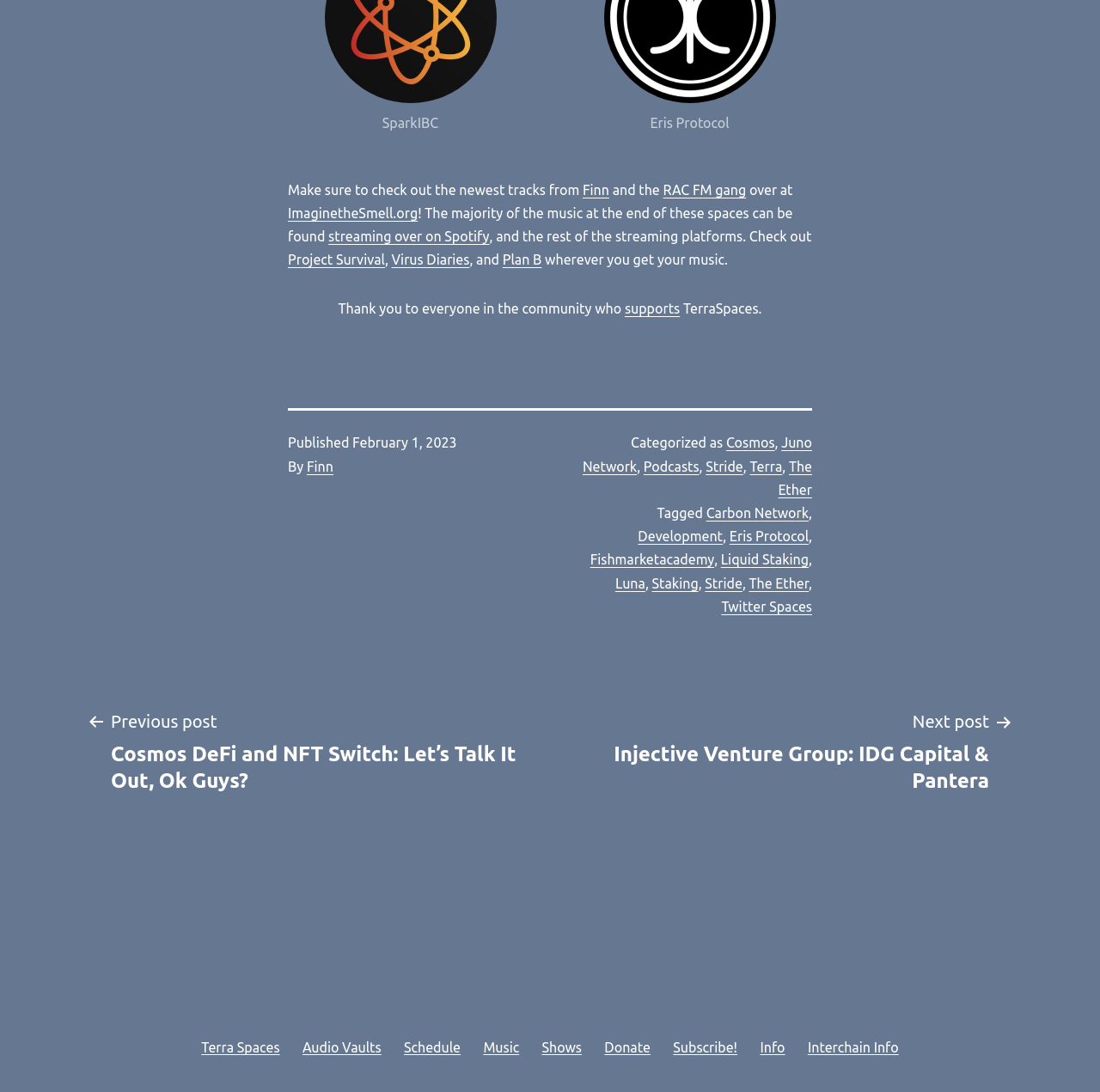Find the bounding box coordinates for the HTML element specified by: "parent_node: SparkIBC".

[0.295, 0.072, 0.451, 0.09]